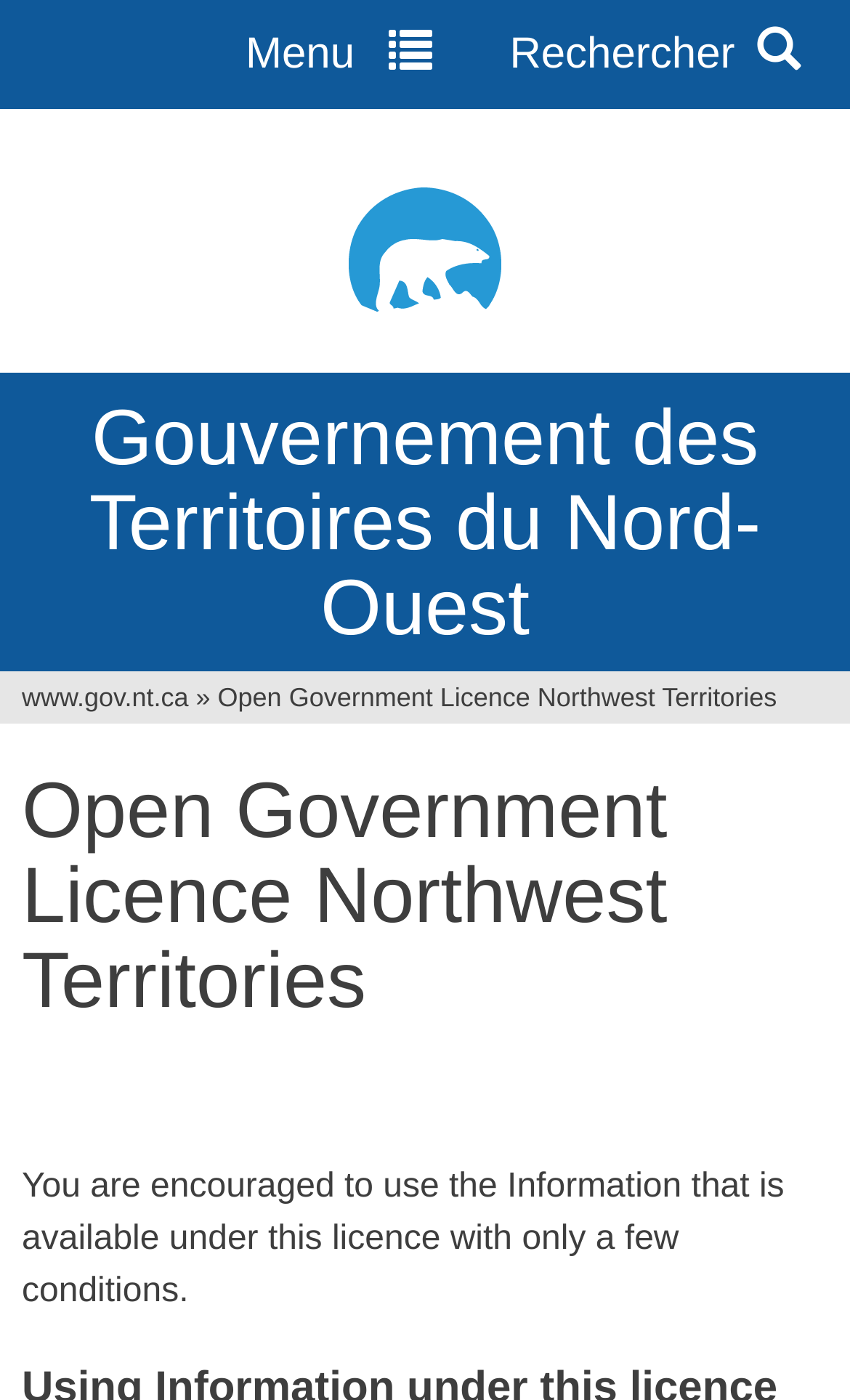Summarize the webpage comprehensively, mentioning all visible components.

The webpage is about the Open Government Licence of Northwest Territories. At the top-left corner, there is a link to jump to navigation. Below it, there is a layout table that spans the entire width of the page. Within this table, there is a link to the logo of the Government of Northwest Territories, which is accompanied by an image of the logo. To the right of the logo, there is a heading that reads "Gouvernement des Territoires du Nord-Ouest" with a link to the same text.

At the top-right corner, there is a link to a menu with a search function. Below the menu, there is a heading that reads "Vous êtes ici" (which means "You are here" in French). To the right of this heading, there is a link to the website "www.gov.nt.ca", followed by a static text "»" and then a static text that reads "Open Government Licence Northwest Territories".

Below these elements, there is a heading with the same text "Open Government Licence Northwest Territories". Following this heading, there is a static text that reads "You are encouraged to use the Information that is available under this licence with only a few conditions." This text is likely the main content of the webpage, describing the purpose of the Open Government Licence.